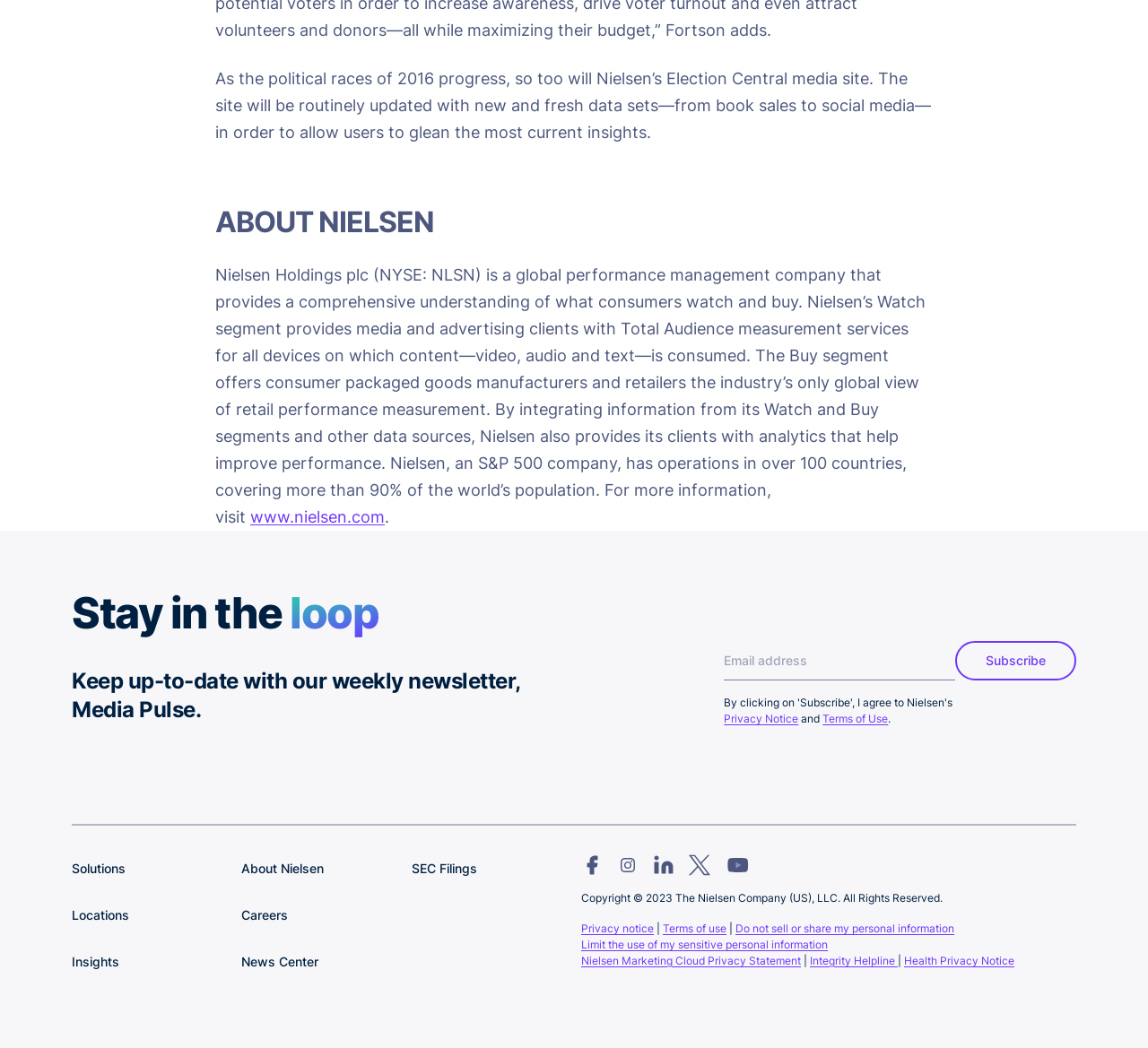Please specify the bounding box coordinates of the clickable region to carry out the following instruction: "Visit the About Nielsen page". The coordinates should be four float numbers between 0 and 1, in the format [left, top, right, bottom].

[0.188, 0.195, 0.812, 0.229]